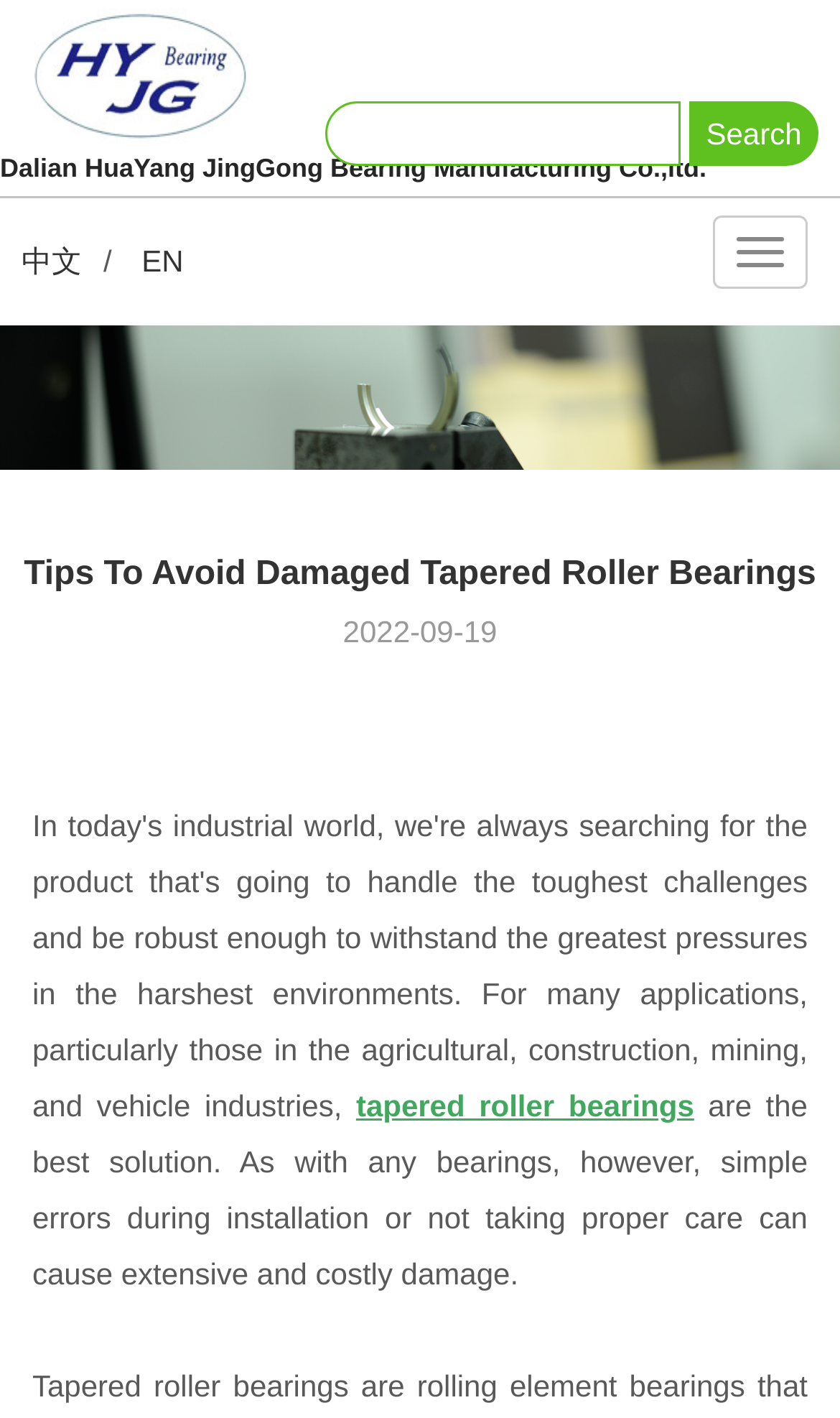Please reply to the following question with a single word or a short phrase:
When was the article published?

2022-09-19